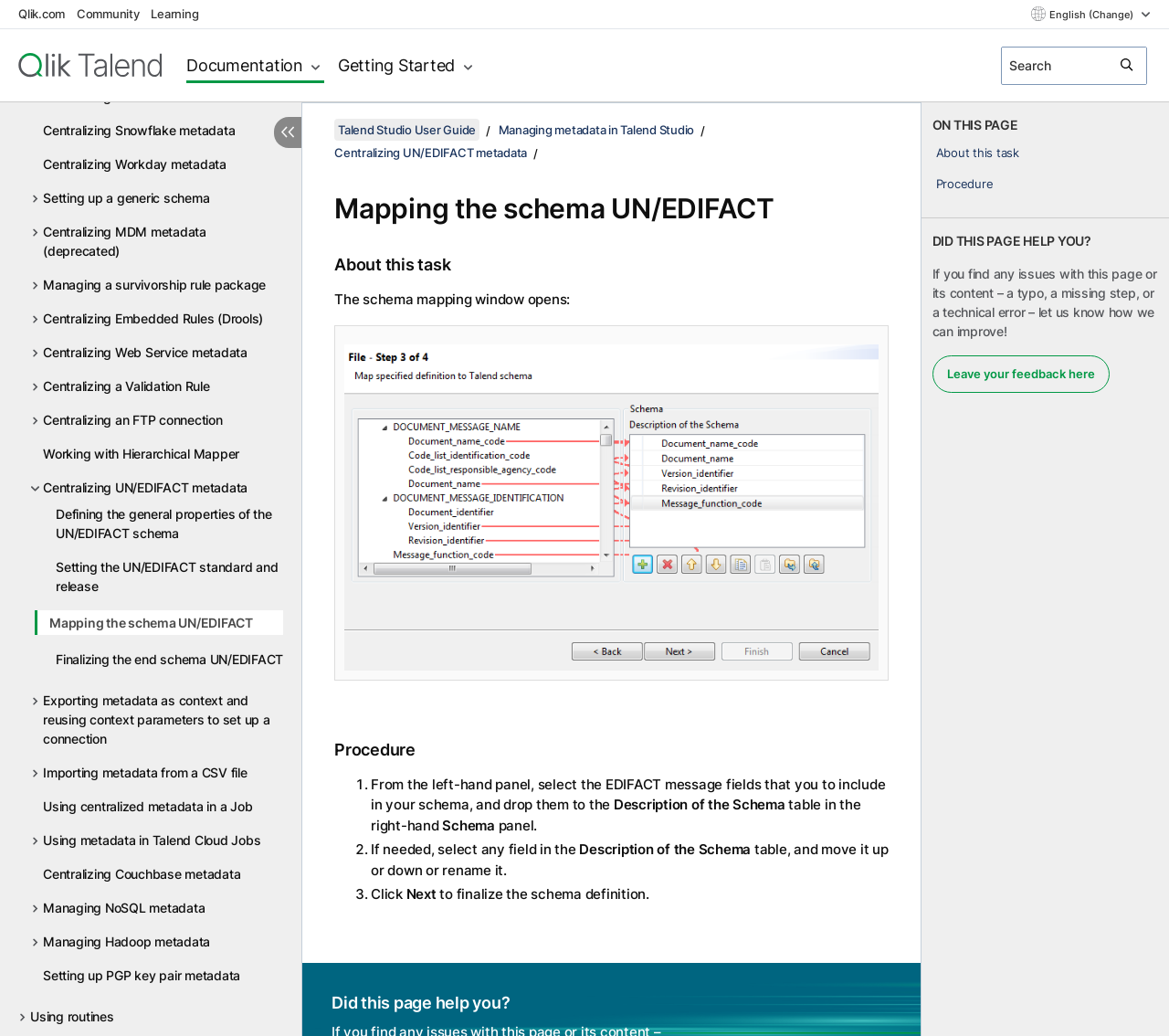Produce an elaborate caption capturing the essence of the webpage.

This webpage is about mapping the schema UN/EDIFACT and provides help and guidance on the topic. At the top of the page, there are several links to navigate to other related pages, including Qlik.com, Community, Learning, and Qlik Talend Help home. There is also a language menu and a search box.

Below the navigation links, there is a table of contents with multiple tree items, each representing a specific topic related to mapping the schema UN/EDIFACT. These topics include centralizing metadata from various sources, setting up a generic schema, managing survivorship rules, and more. Each tree item has a link to a specific page or section with more detailed information.

On the right side of the page, there is a section titled "ON THIS PAGE" with links to specific sections within the current page, including "About this task" and "Procedure". Below this section, there is a heading "DID THIS PAGE HELP YOU?" with a feedback form and a button to leave feedback.

At the bottom of the page, there is a breadcrumb navigation section with links to previous pages, including the Talend Studio User Guide and Managing metadata in Talend Studio. The main content of the page is focused on providing detailed information and guidance on mapping the schema UN/EDIFACT.